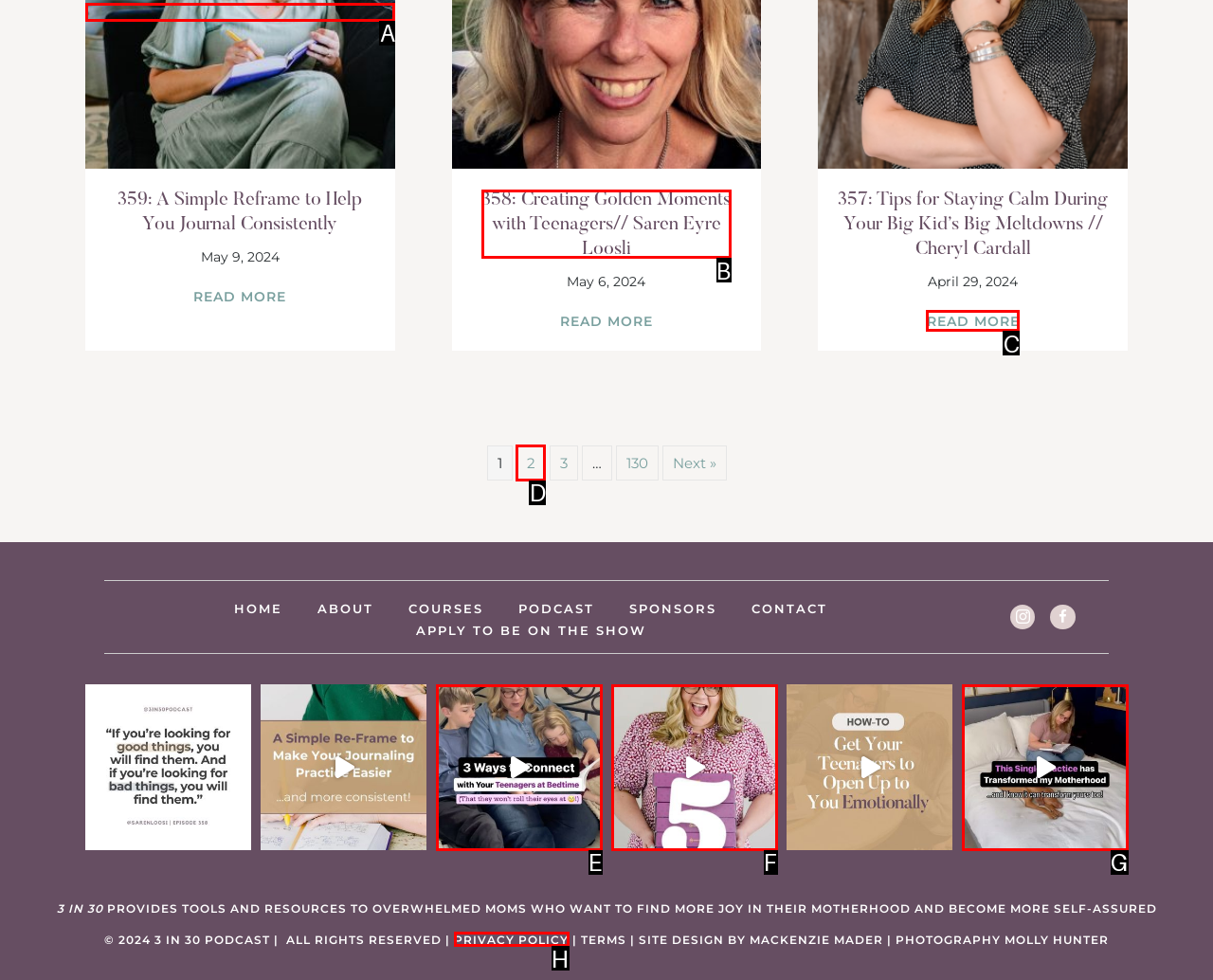Select the option that matches the description: Read More. Answer with the letter of the correct option directly.

C